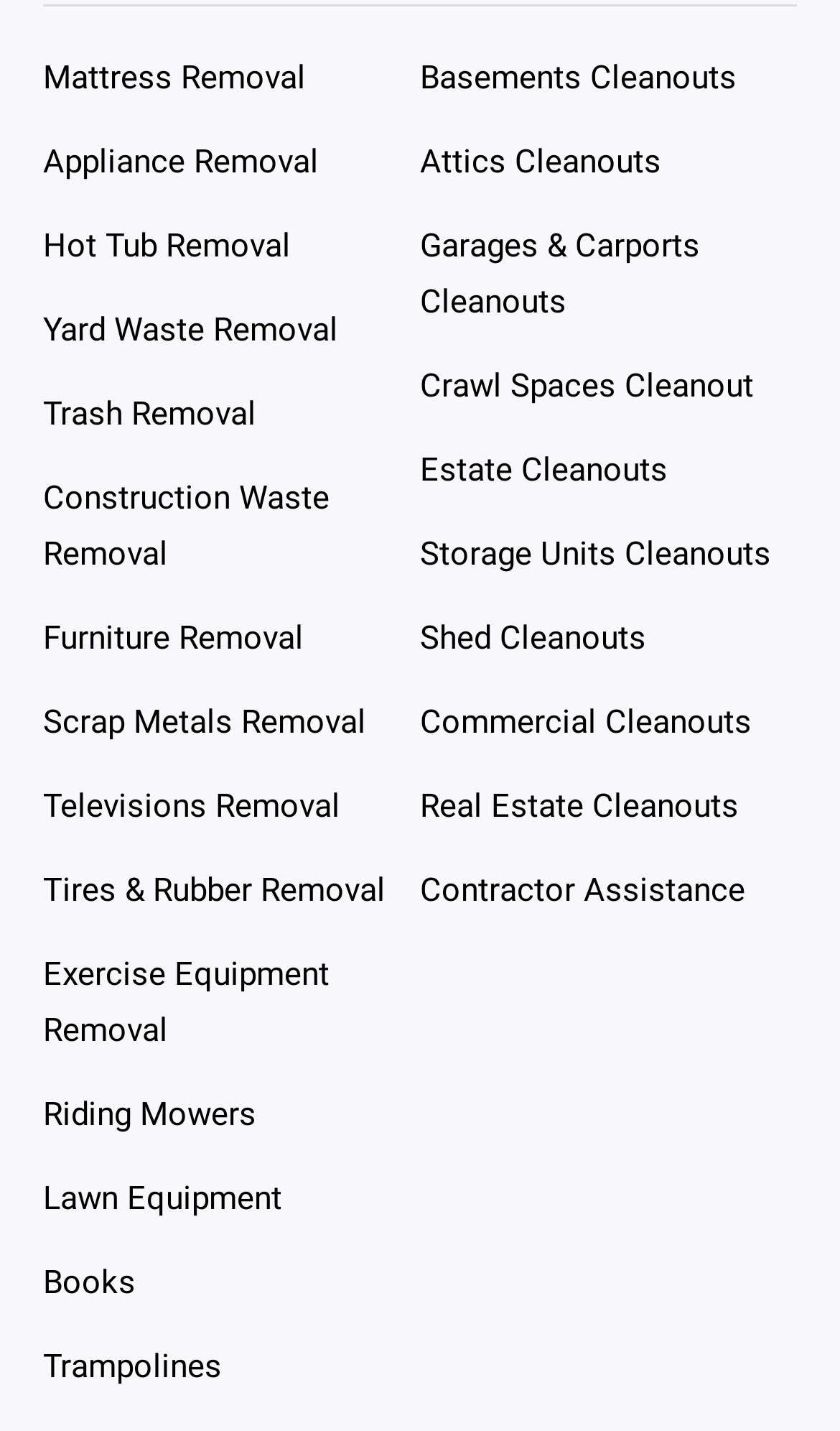What type of waste removal service is offered for televisions?
Please answer the question with a single word or phrase, referencing the image.

Televisions Removal